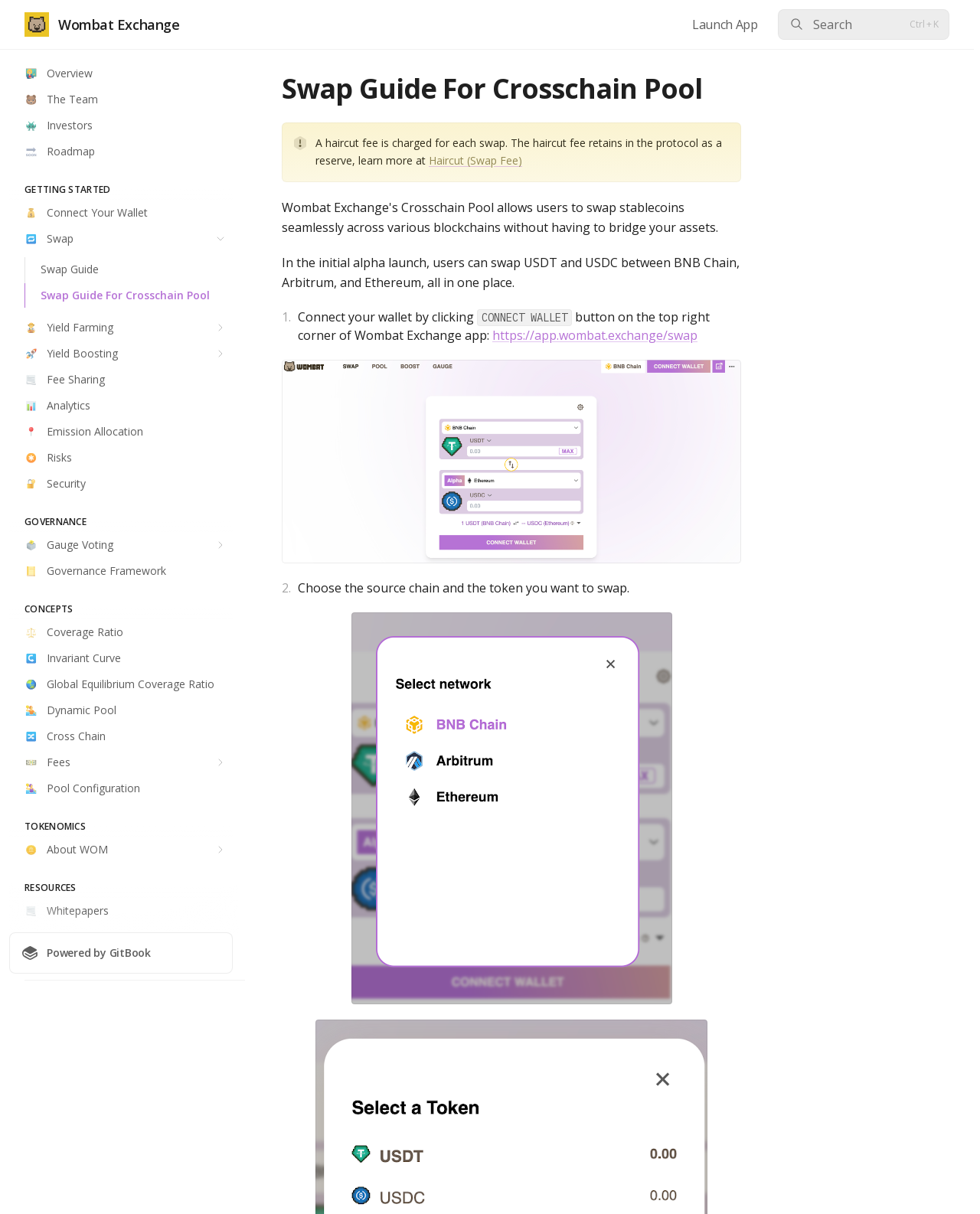Give a short answer to this question using one word or a phrase:
How do users connect their wallet?

By clicking the 'CONNECT WALLET' button